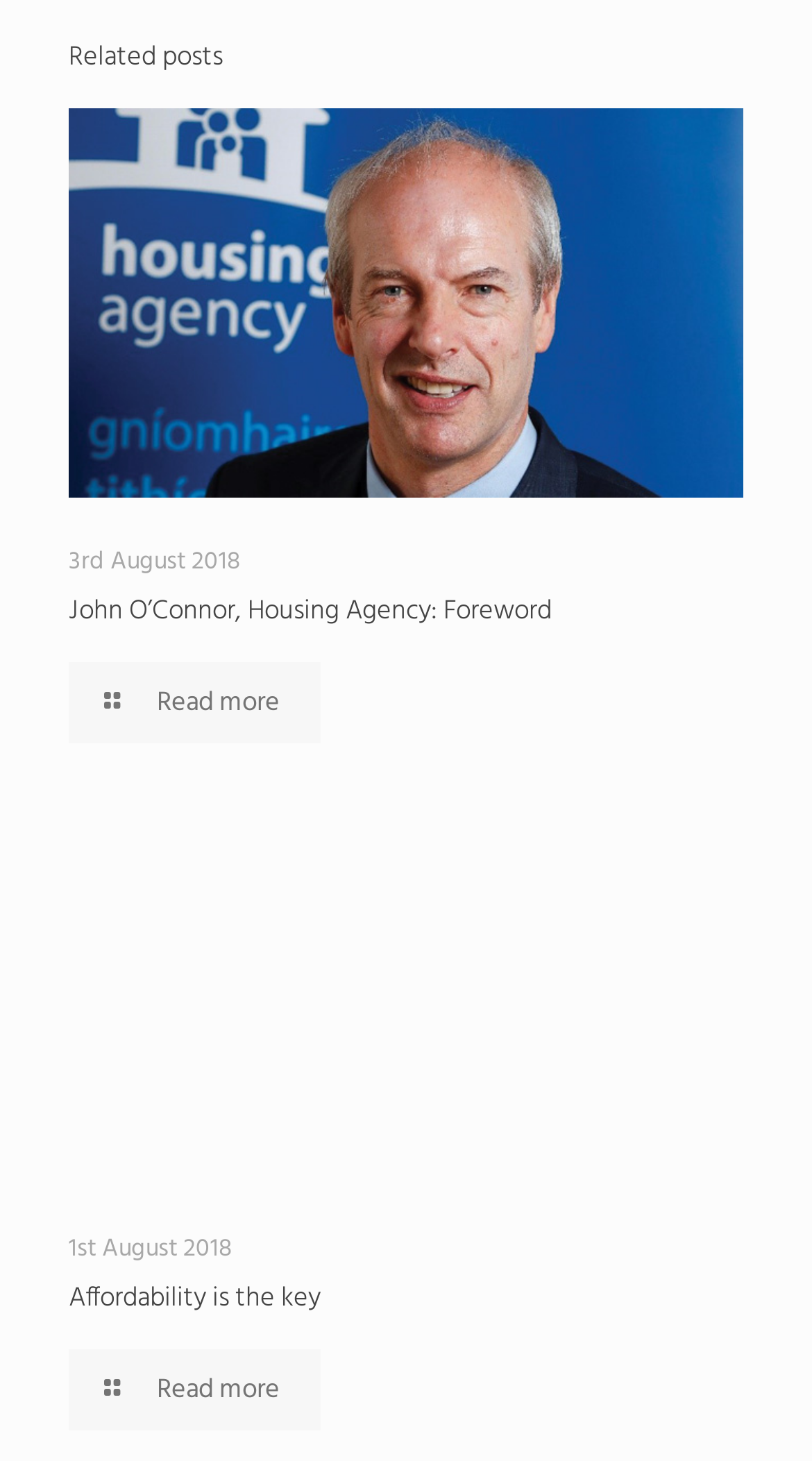Find the bounding box of the UI element described as follows: "Affordability is the key".

[0.085, 0.873, 0.395, 0.903]